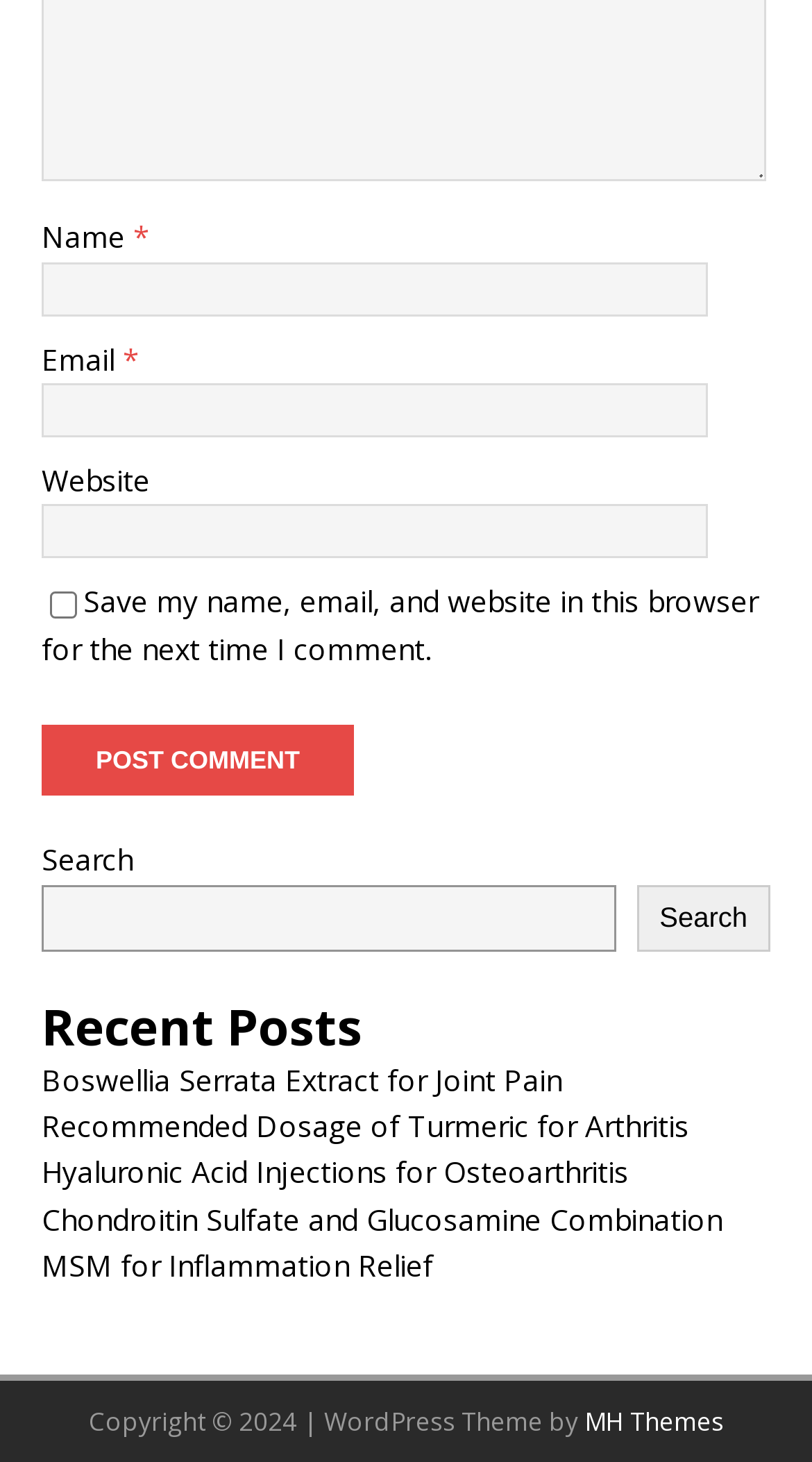What is the purpose of the checkbox?
Provide a detailed answer to the question, using the image to inform your response.

The checkbox is located below the 'Website' input field and is labeled 'Save my name, email, and website in this browser for the next time I comment.' This suggests that its purpose is to save the user's comment information for future use.